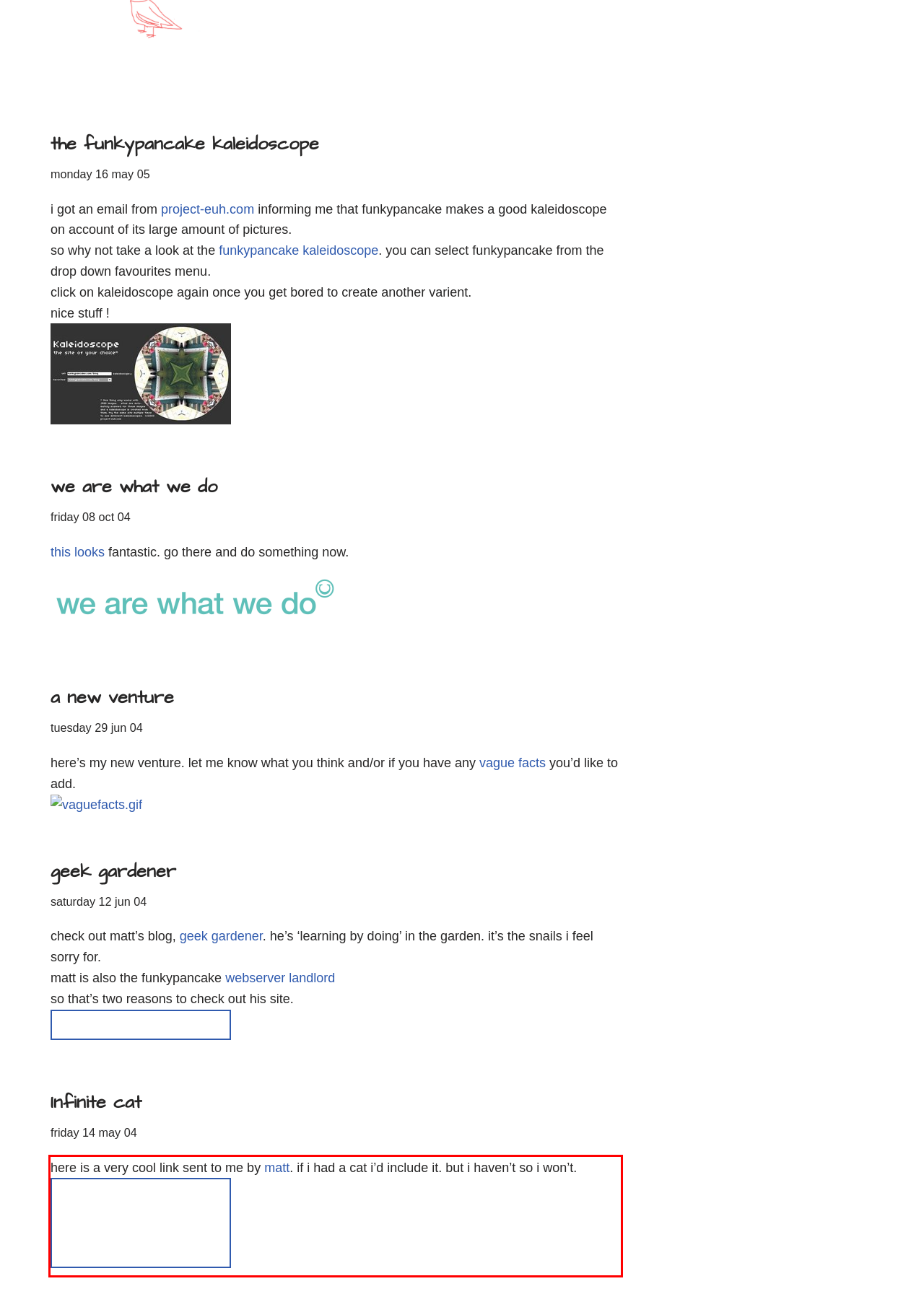You are presented with a screenshot containing a red rectangle. Extract the text found inside this red bounding box.

here is a very cool link sent to me by matt. if i had a cat i’d include it. but i haven’t so i won’t.